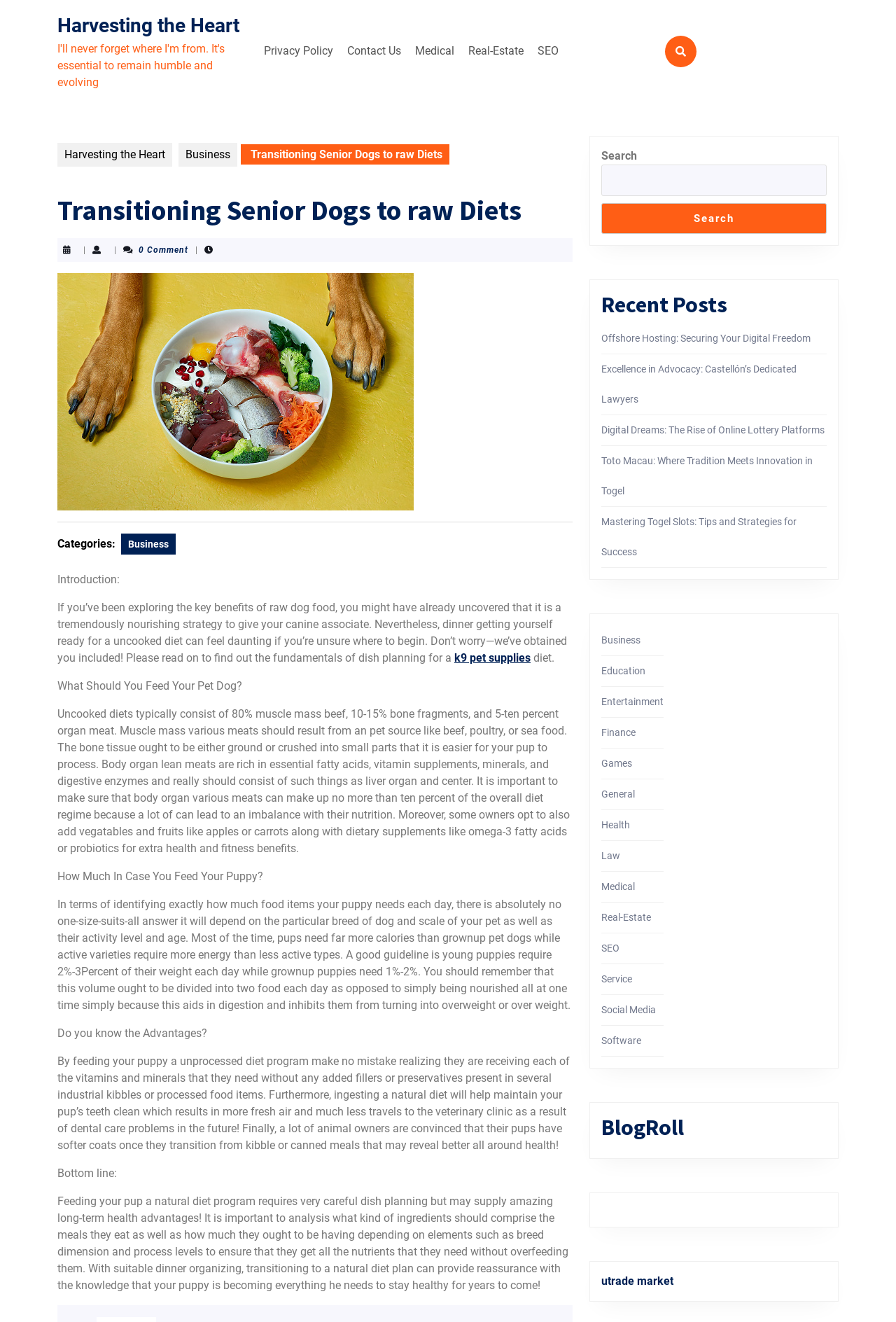Offer an in-depth caption of the entire webpage.

The webpage is about transitioning senior dogs to raw diets, with the title "Transitioning Senior Dogs to raw Diets – Harvesting the Heart". At the top, there is a navigation menu with links to "Privacy Policy", "Contact Us", "Medical", "Real-Estate", and "SEO". Below the navigation menu, there is a link to "Harvesting the Heart" and a search bar with a search button.

The main content of the webpage is divided into sections. The first section has a heading "Transitioning Senior Dogs to raw Diets" and a brief introduction to the topic. Below the introduction, there is a paragraph of text discussing the benefits of raw dog food and how to transition senior dogs to a raw diet.

The next section has a heading "What Should You Feed Your Pet Dog?" and provides information on the composition of a raw diet, including the proportion of muscle meat, bone, and organ meat. This section also discusses the importance of including vegetables and fruits in the diet.

The following section has a heading "How Much Should You Feed Your Puppy?" and provides guidelines on how to determine the amount of food to feed based on the puppy's breed, size, and activity level.

The next section has a heading "What Are the Advantages?" and discusses the benefits of feeding a raw diet, including improved dental health and a shinier coat.

The final section has a heading "Bottom Line" and summarizes the importance of careful meal planning when transitioning to a raw diet.

On the right side of the webpage, there are three complementary sections. The first section has a heading "Recent Posts" and lists several links to recent blog posts. The second section has links to various categories, including "Business", "Education", and "Health". The third section has a heading "BlogRoll" and lists several links to other blogs.